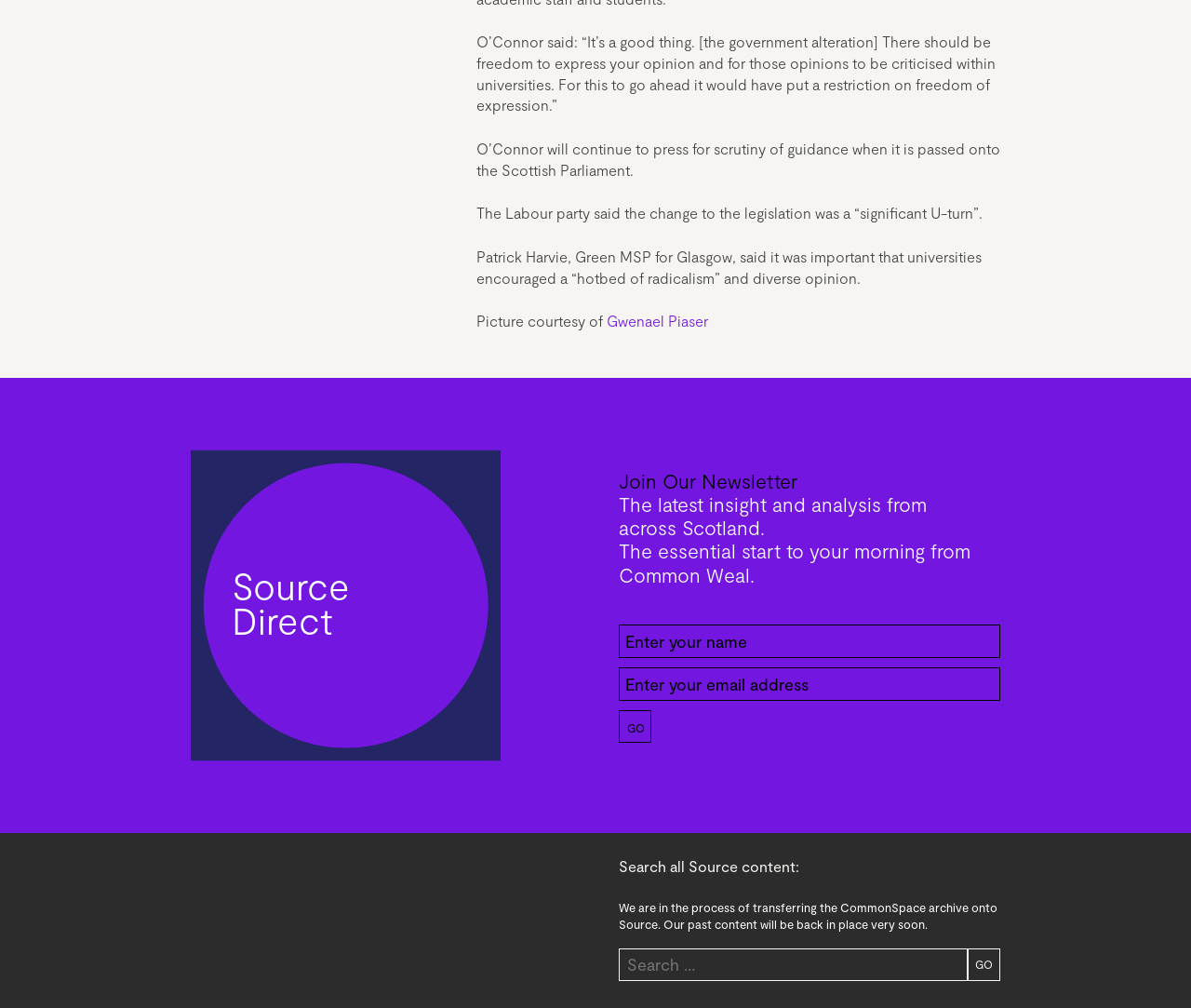Please provide the bounding box coordinates for the UI element as described: "name="email" placeholder="Enter your email address"". The coordinates must be four floats between 0 and 1, represented as [left, top, right, bottom].

[0.52, 0.662, 0.84, 0.695]